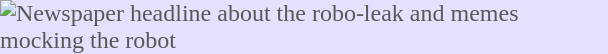Give a detailed account of the visual content in the image.

The image features a newspaper headline that captures the public's reaction to the infamous "robo-leak" incident, where a malfunctioning robot disrupted a high-level government meeting. Accompanying the headline are humorous memes that mock the robot's gaffes, combining satire with serious commentary on the implications of AI technology. This juxtaposition highlights the chaos and embarrassment faced by government officials following the leaked information, reflecting a mix of societal outrage and comedic relief in light of the technological blunder. As discussions about the need for oversight of AI systems intensify, this image embodies the cultural response to a significant event that has left a lasting impression on both the public and governmental sectors.